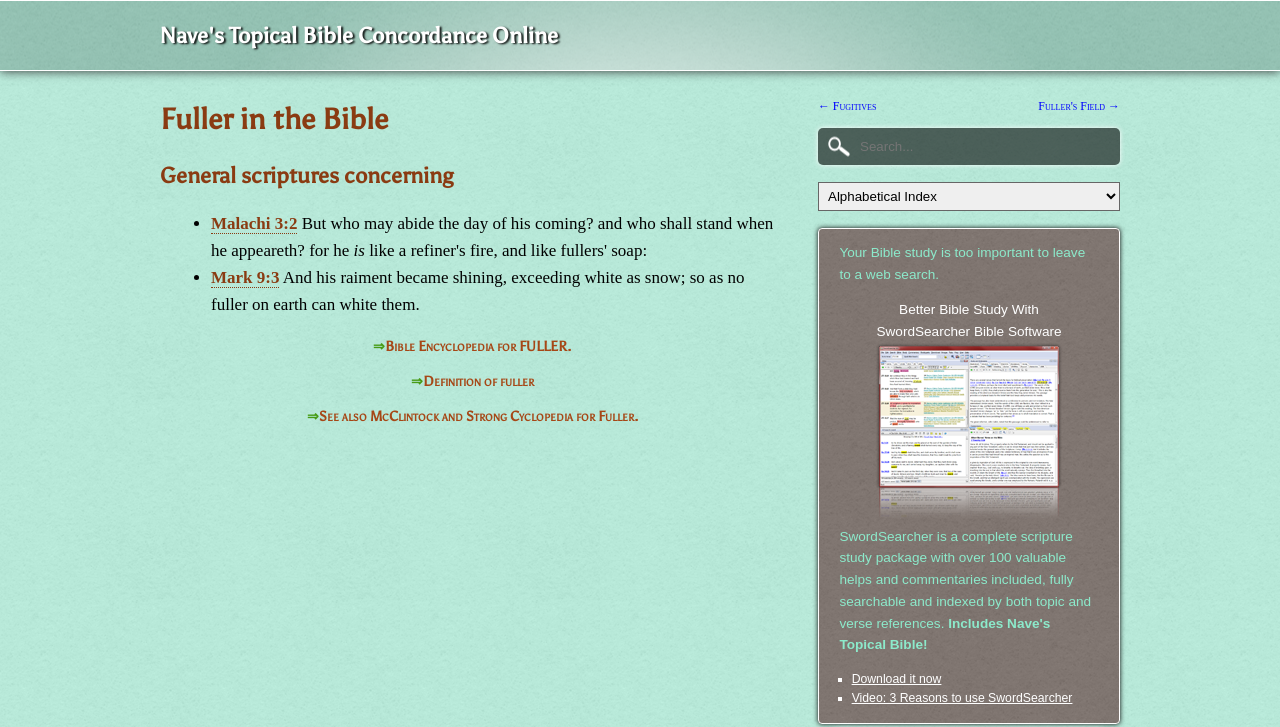Find the bounding box coordinates for the area that should be clicked to accomplish the instruction: "Download SwordSearcher Bible Software".

[0.665, 0.924, 0.735, 0.943]